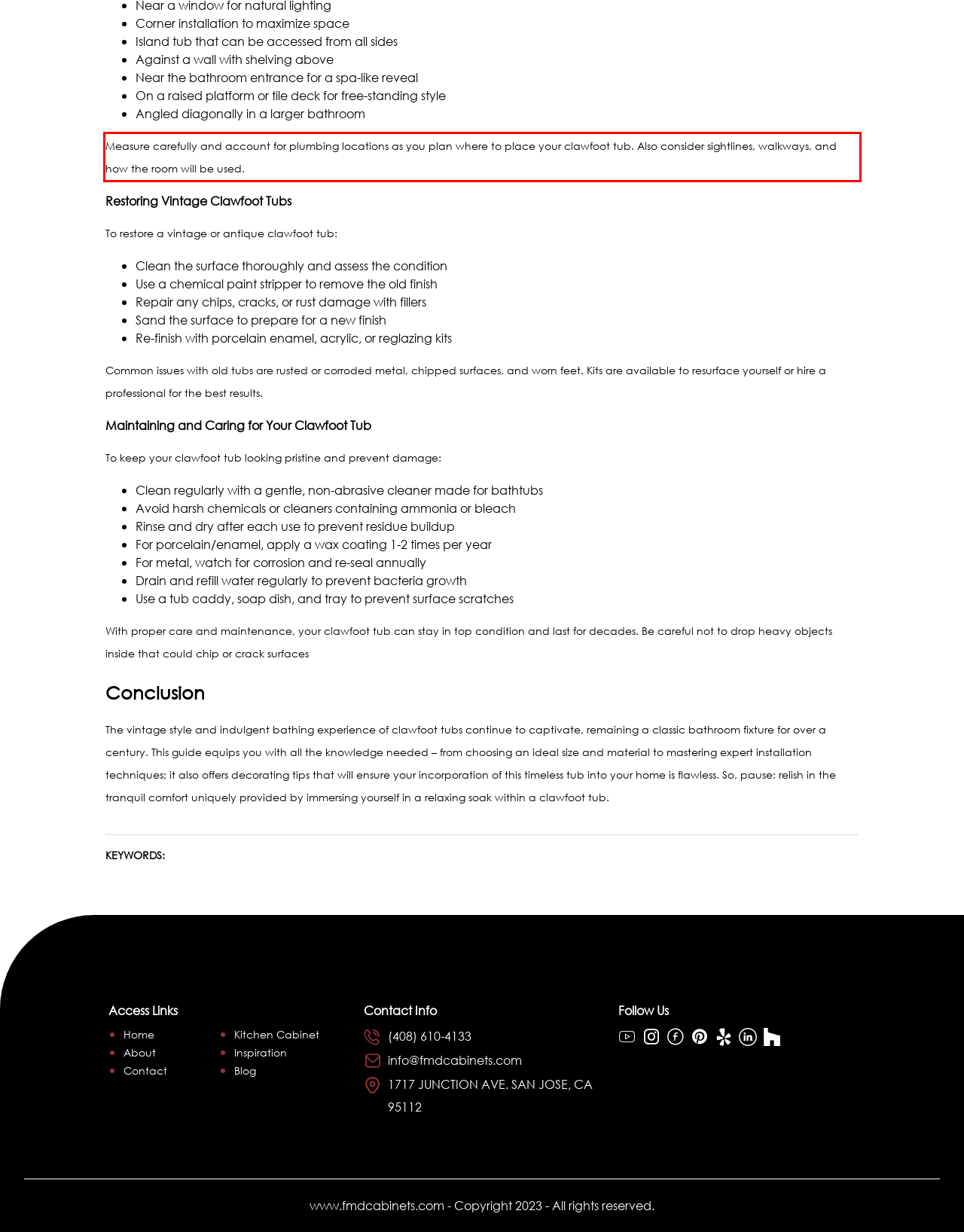You are given a screenshot showing a webpage with a red bounding box. Perform OCR to capture the text within the red bounding box.

Measure carefully and account for plumbing locations as you plan where to place your clawfoot tub. Also consider sightlines, walkways, and how the room will be used.